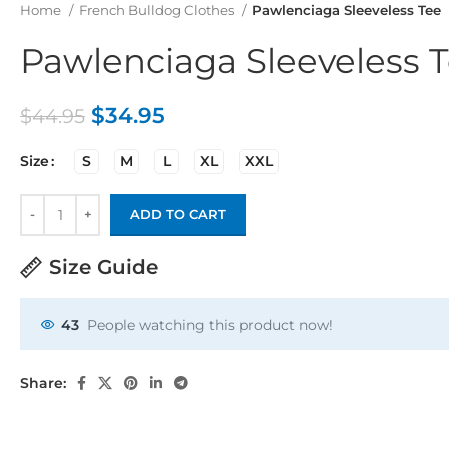Look at the image and answer the question in detail:
How many people are currently watching this item?

The number of people currently watching this item can be found in the notification below the product details, which indicates that 43 people are currently watching this item, hinting at its popularity.